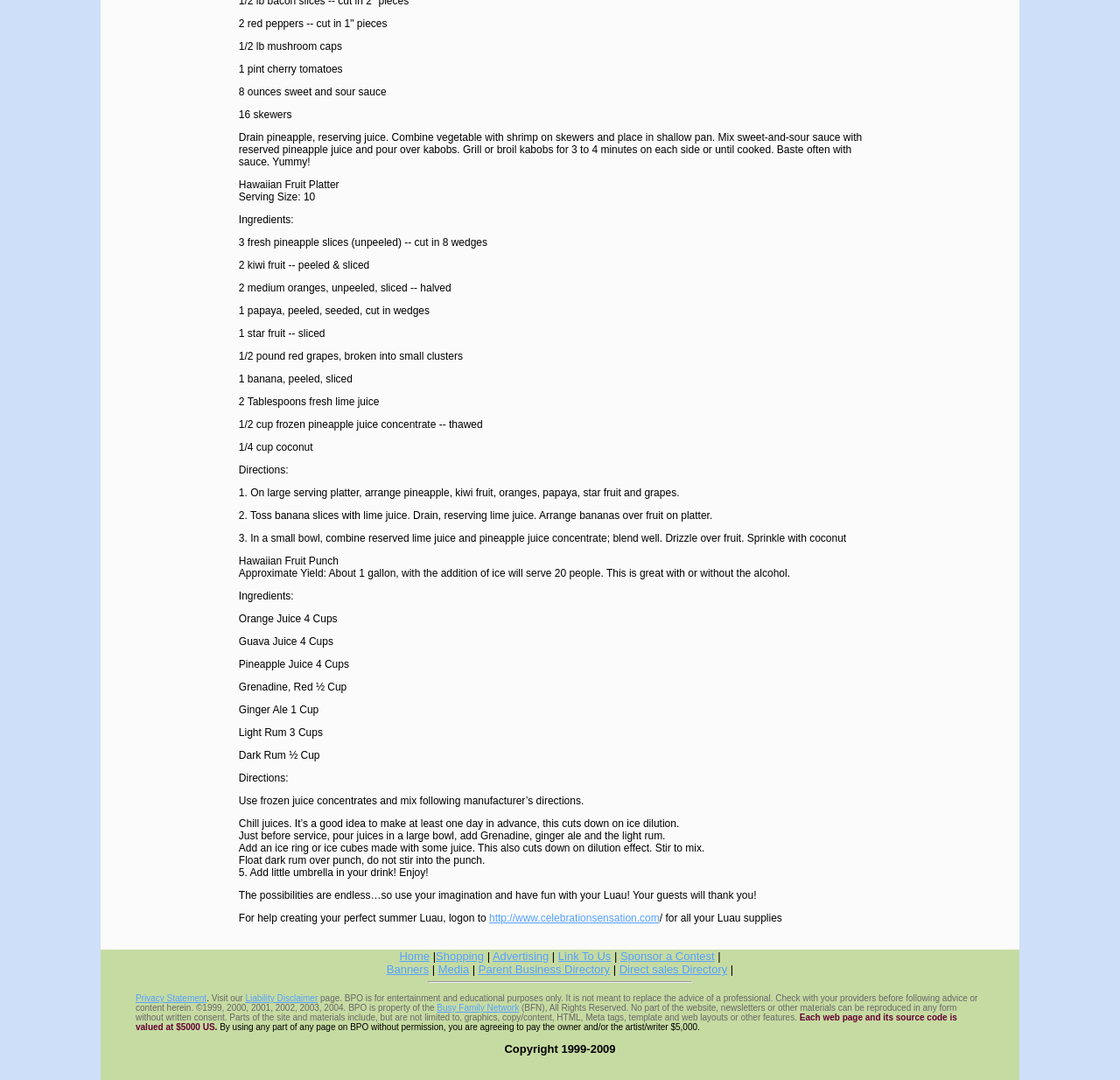Could you provide the bounding box coordinates for the portion of the screen to click to complete this instruction: "Click the 'Home' link"?

[0.357, 0.879, 0.384, 0.891]